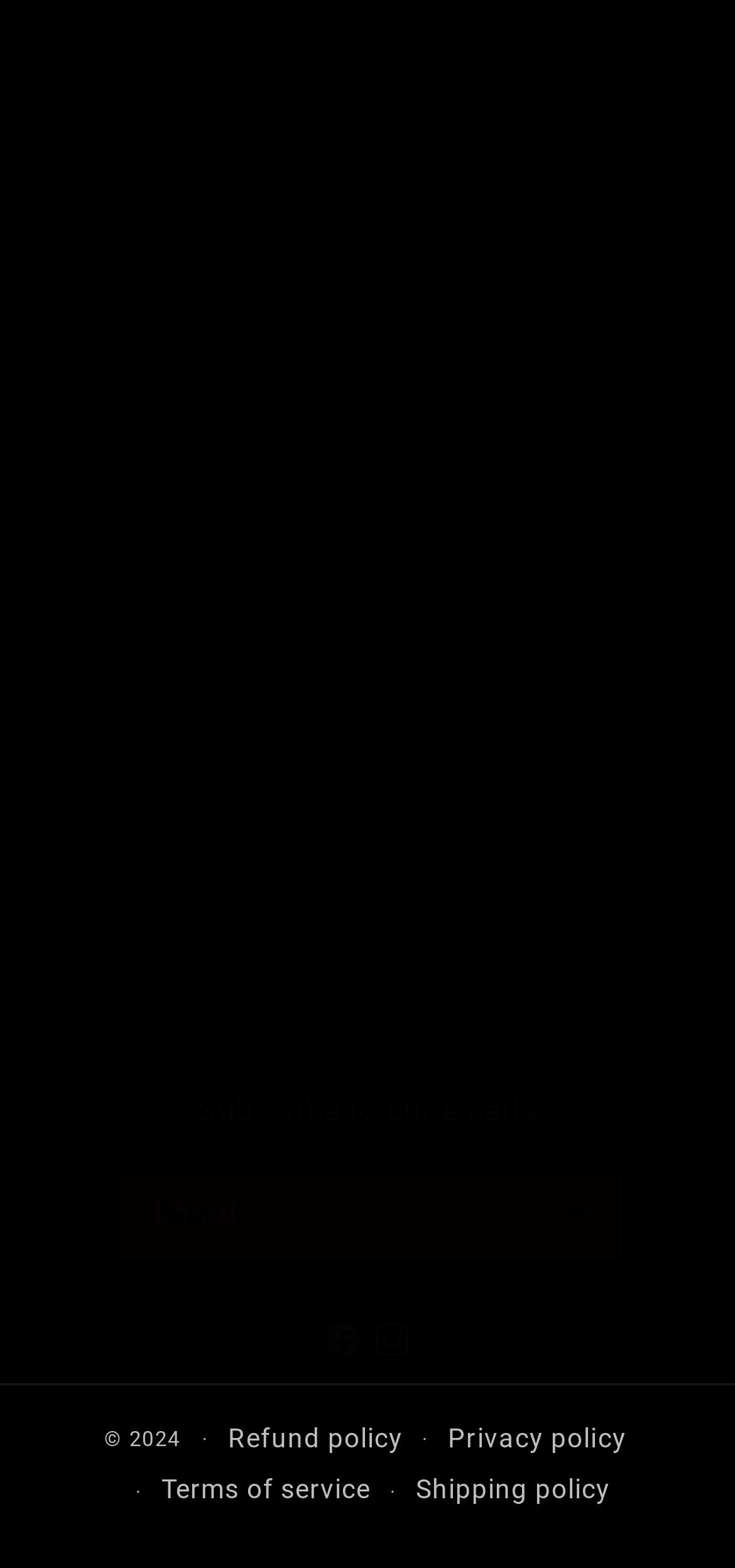Please identify the bounding box coordinates of the area that needs to be clicked to fulfill the following instruction: "Click on Coffee."

[0.103, 0.185, 0.897, 0.22]